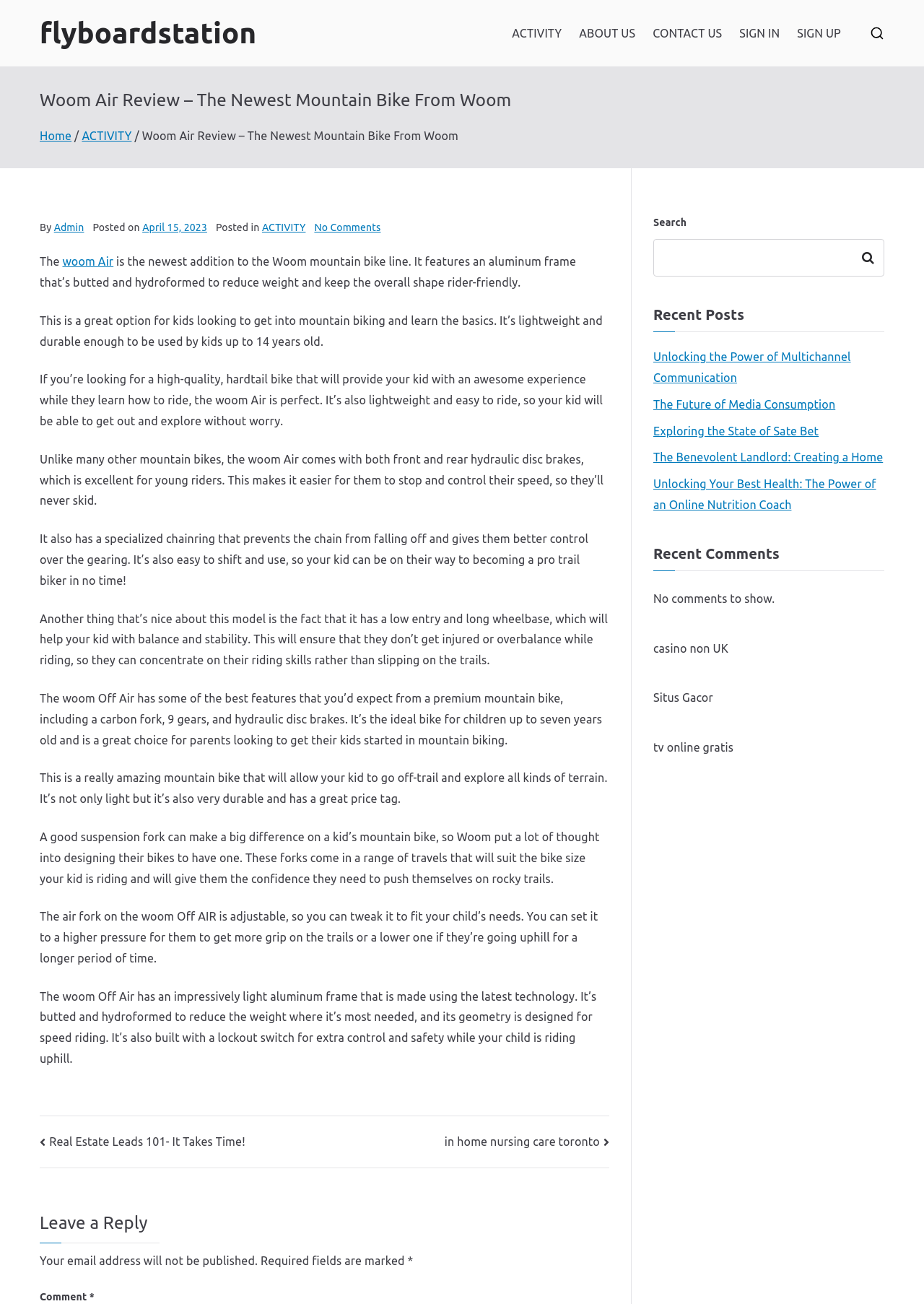What is the name of the mountain bike reviewed?
Provide a one-word or short-phrase answer based on the image.

Woom Air